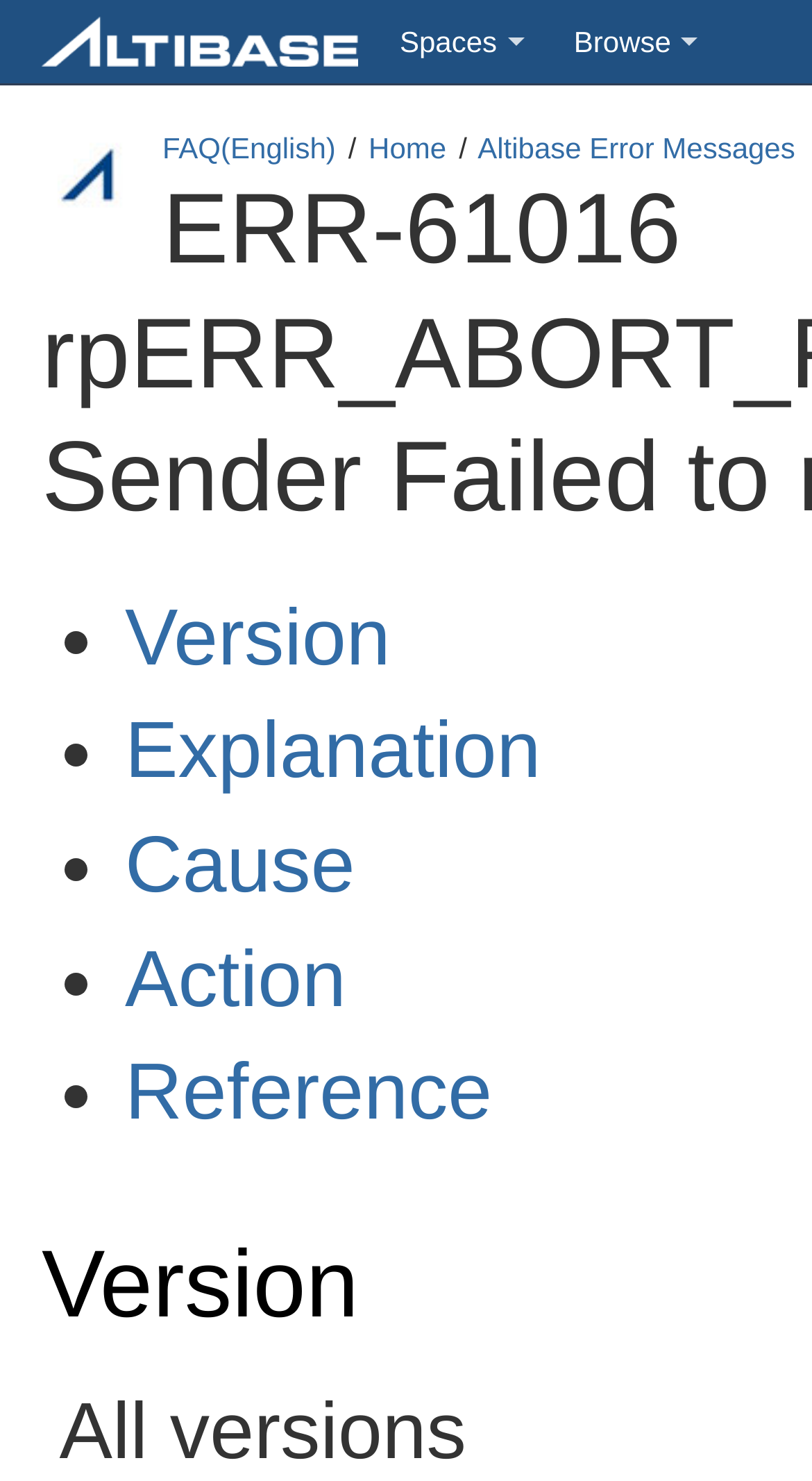Can you show the bounding box coordinates of the region to click on to complete the task described in the instruction: "browse spaces"?

[0.467, 0.0, 0.671, 0.056]